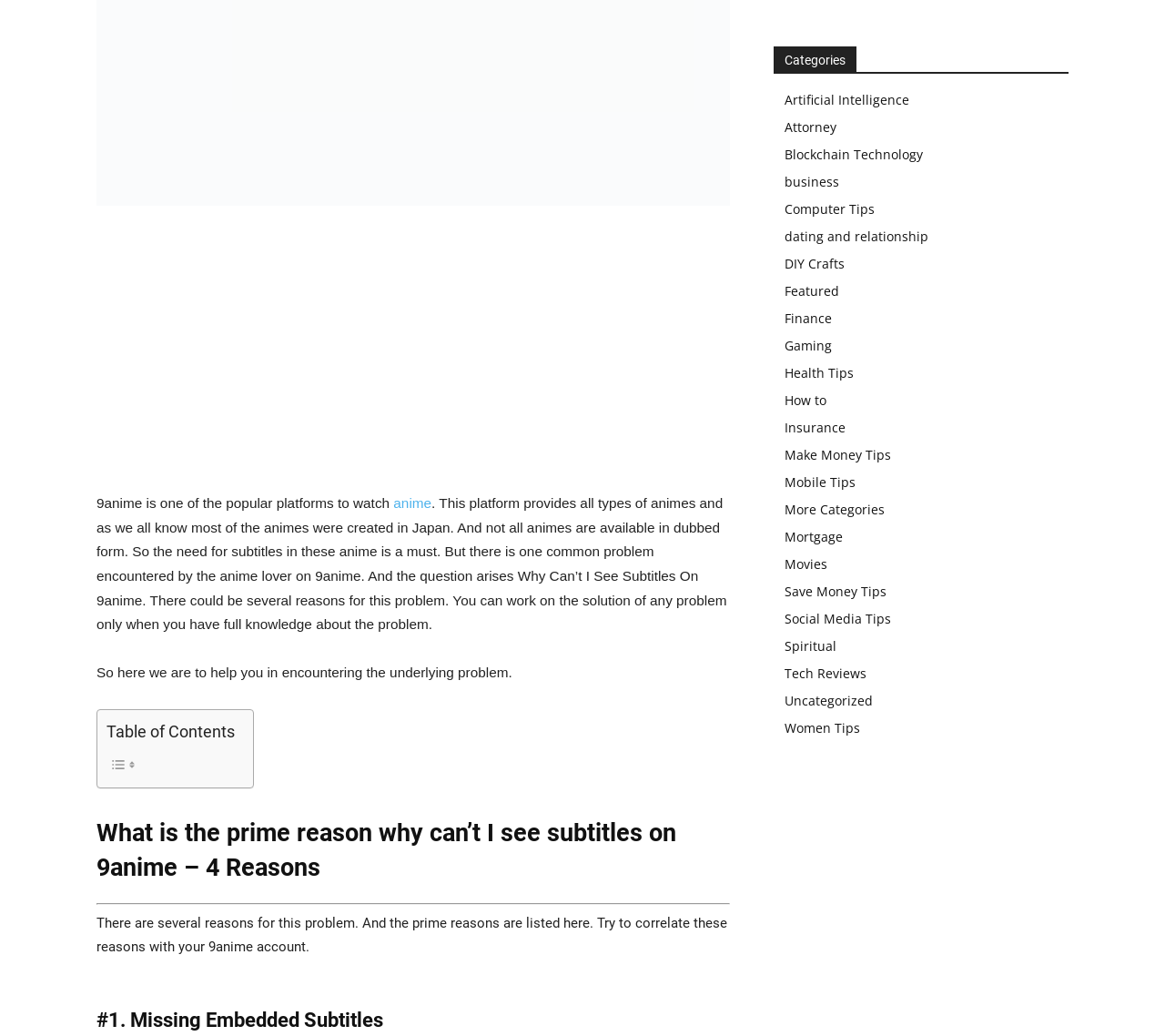Using the element description: "aria-label="Advertisement" name="aswift_1" title="Advertisement"", determine the bounding box coordinates. The coordinates should be in the format [left, top, right, bottom], with values between 0 and 1.

[0.083, 0.221, 0.627, 0.467]